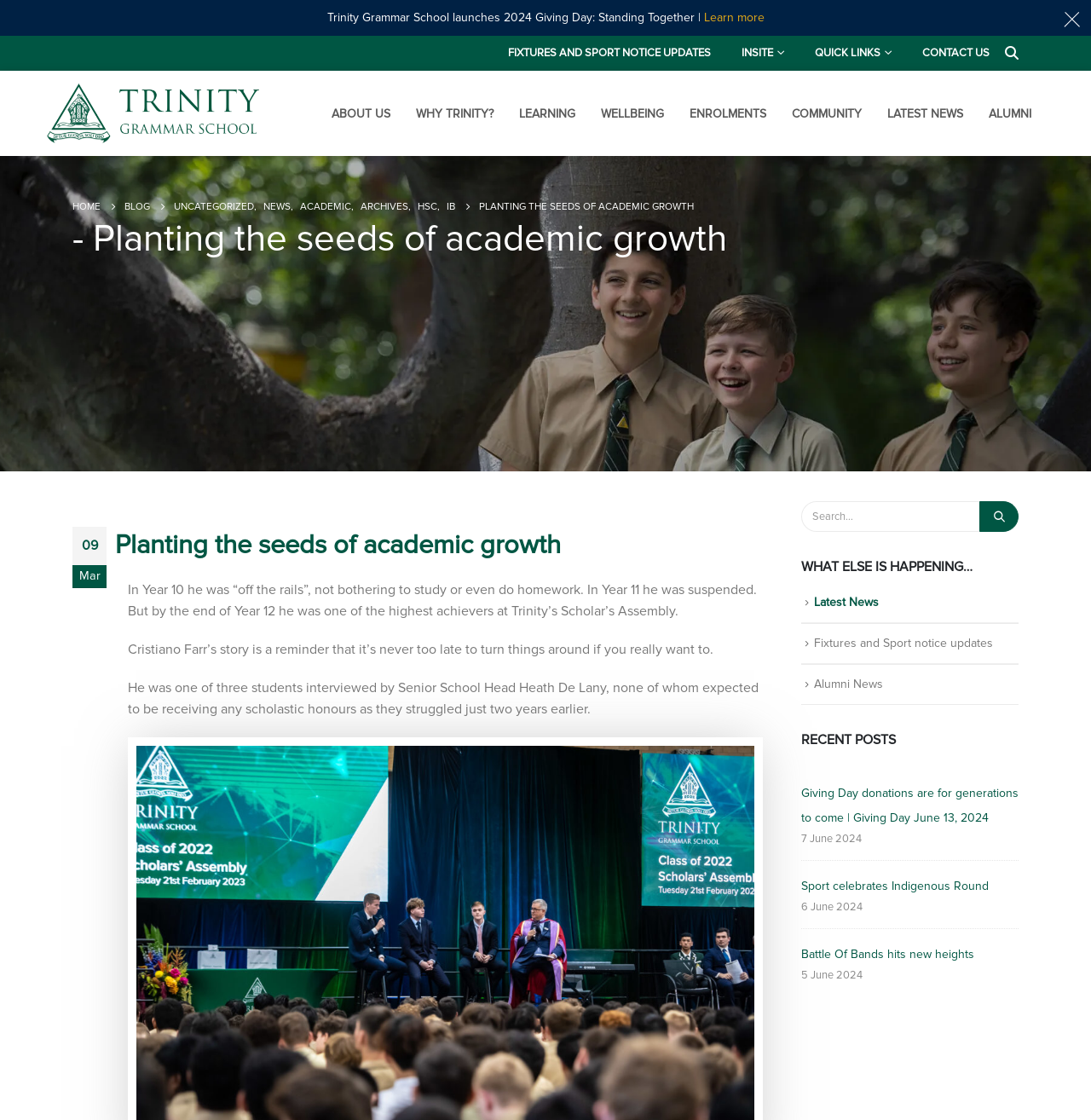Given the element description Sport celebrates Indigenous Round, identify the bounding box coordinates for the UI element on the webpage screenshot. The format should be (top-left x, top-left y, bottom-right x, bottom-right y), with values between 0 and 1.

[0.734, 0.785, 0.906, 0.798]